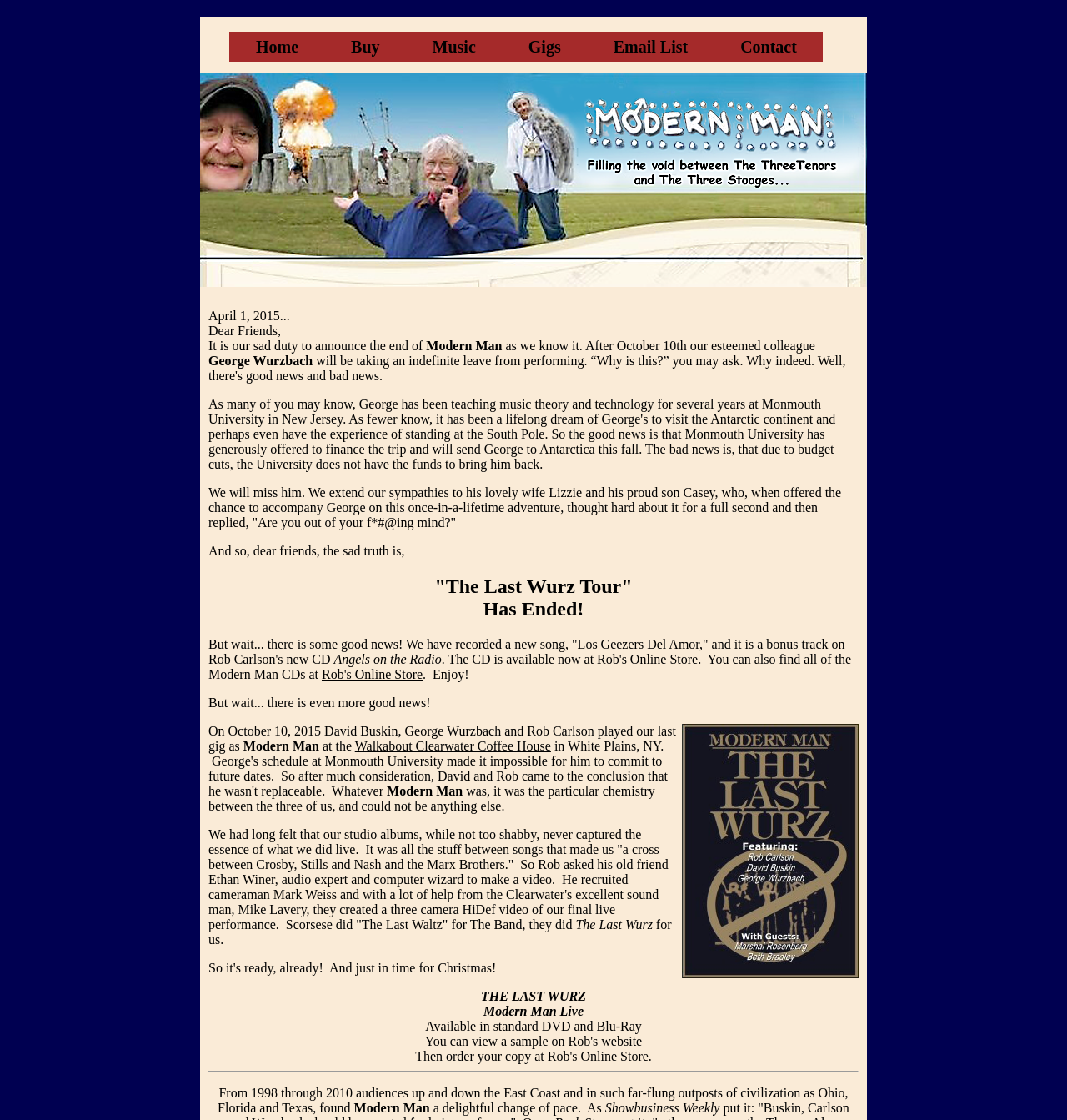Can you specify the bounding box coordinates for the region that should be clicked to fulfill this instruction: "Click the 'Next Bejegyzés →' link".

None